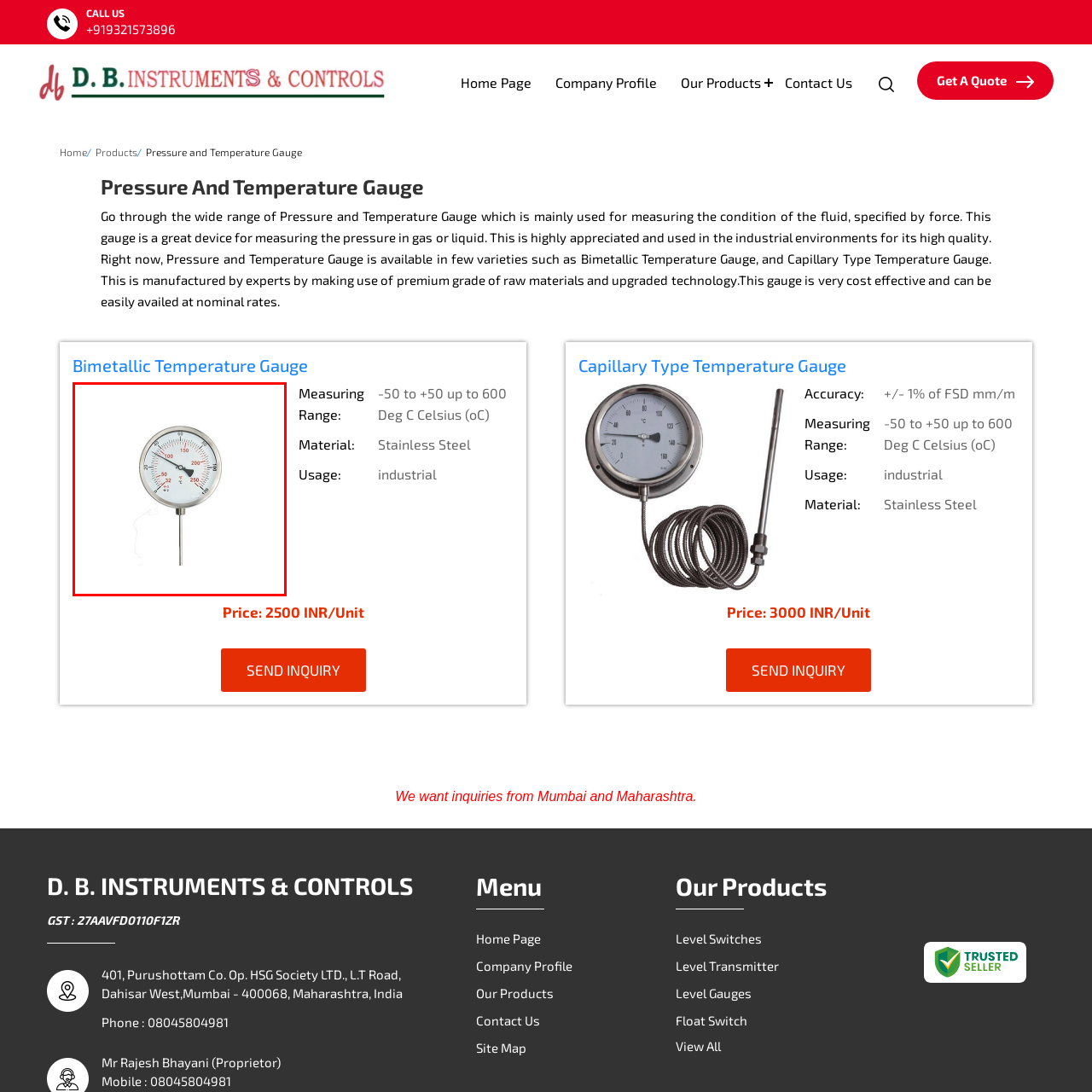Please review the portion of the image contained within the red boundary and provide a detailed answer to the subsequent question, referencing the image: What is the manufacturer of this temperature gauge?

The caption explicitly states that this particular model of bimetallic temperature gauge is from D. B. Instruments & Controls, a manufacturer specializing in pressure and temperature measurement devices.